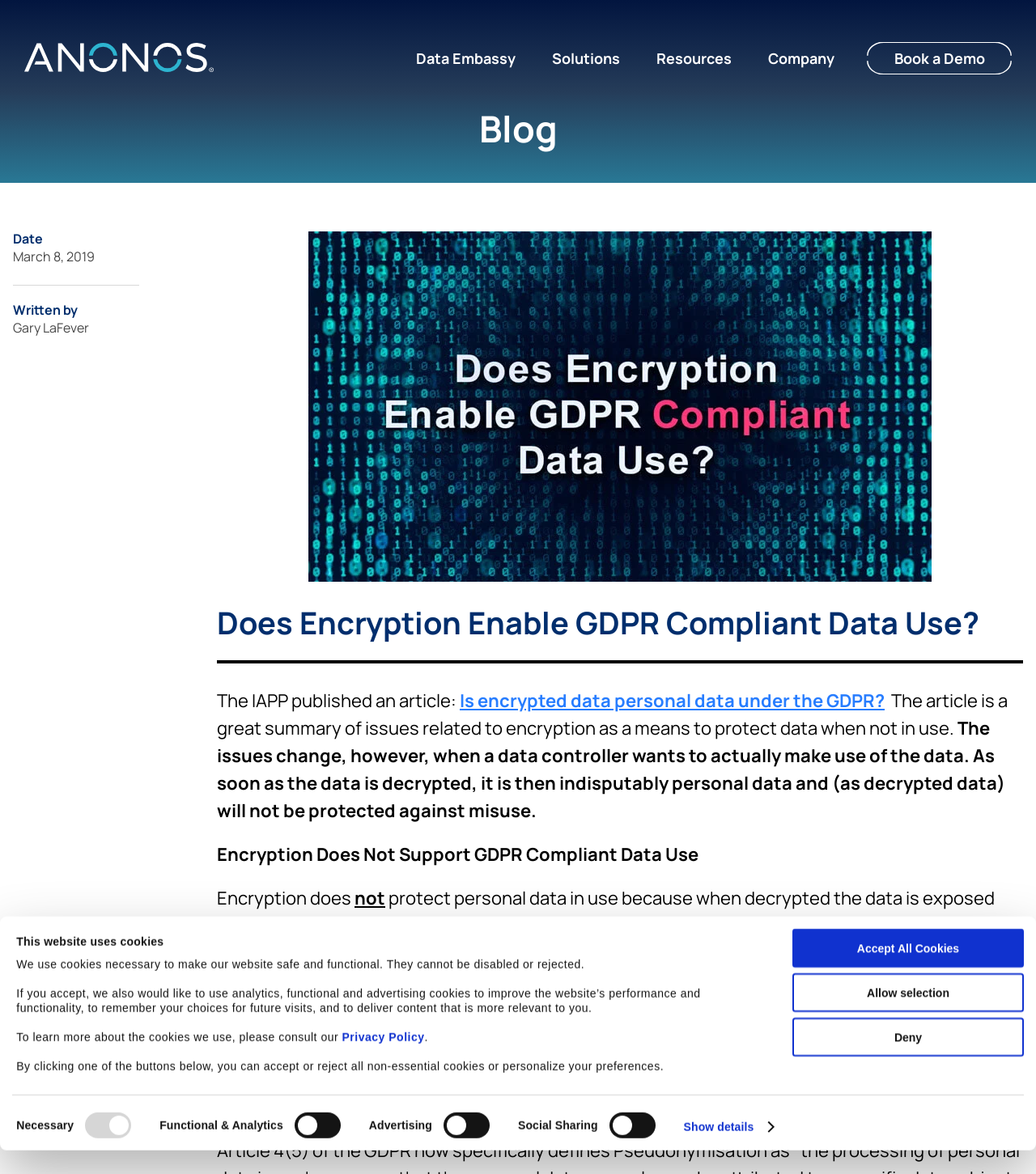Please identify the bounding box coordinates of the element I should click to complete this instruction: 'Click the Book a Demo button'. The coordinates should be given as four float numbers between 0 and 1, like this: [left, top, right, bottom].

[0.837, 0.036, 0.977, 0.063]